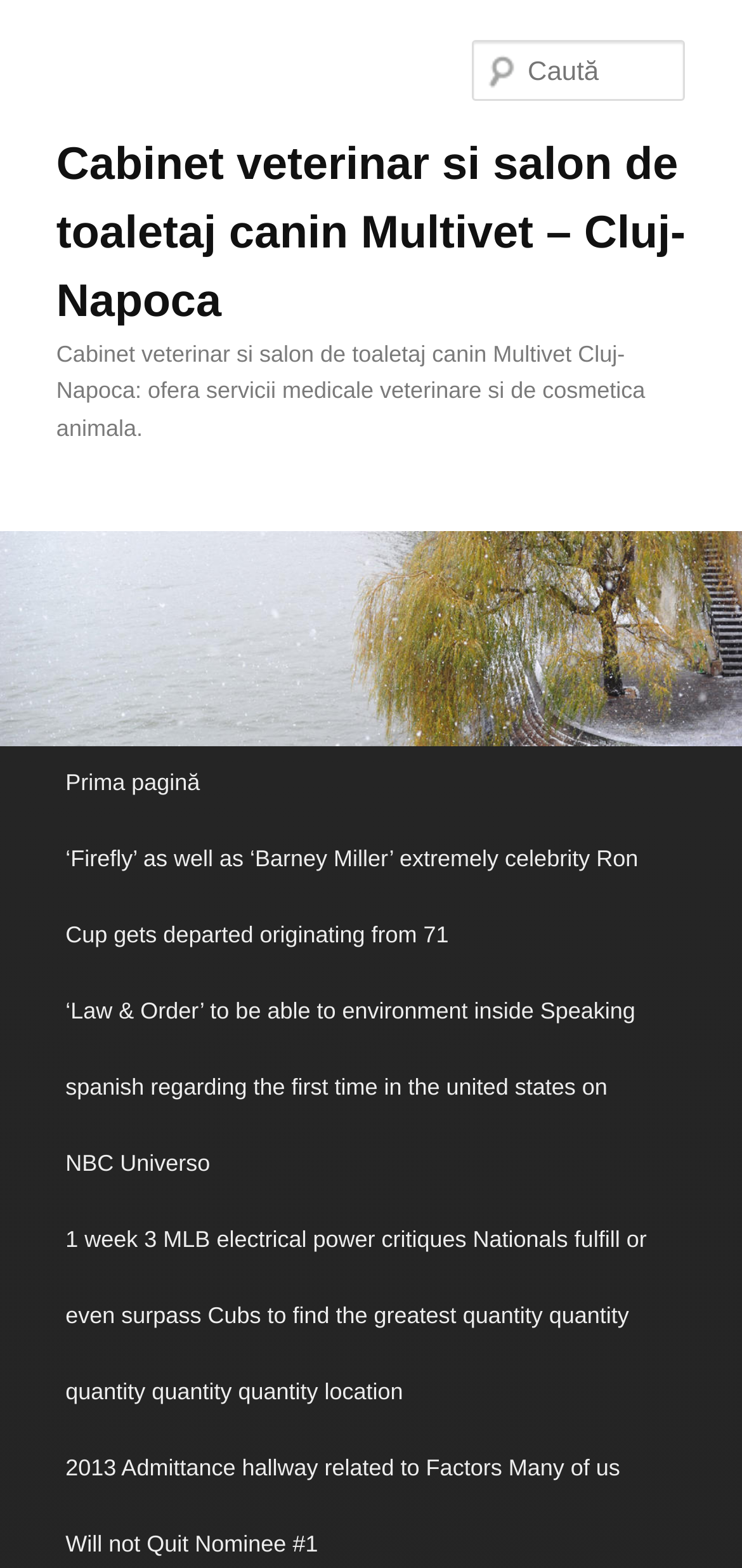How many links are there on the webpage?
Answer with a single word or phrase, using the screenshot for reference.

7